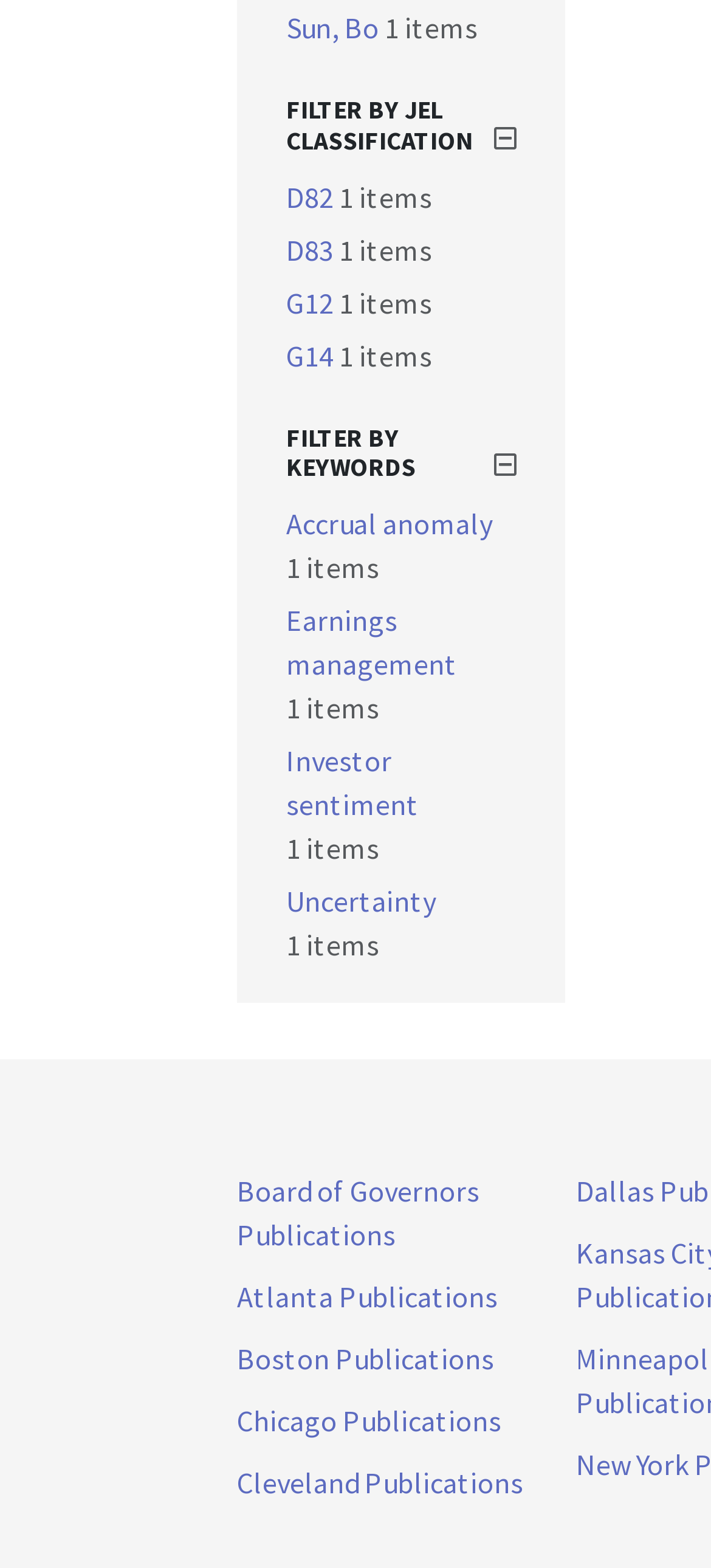Specify the bounding box coordinates of the area to click in order to follow the given instruction: "Filter by keywords."

[0.403, 0.269, 0.726, 0.308]